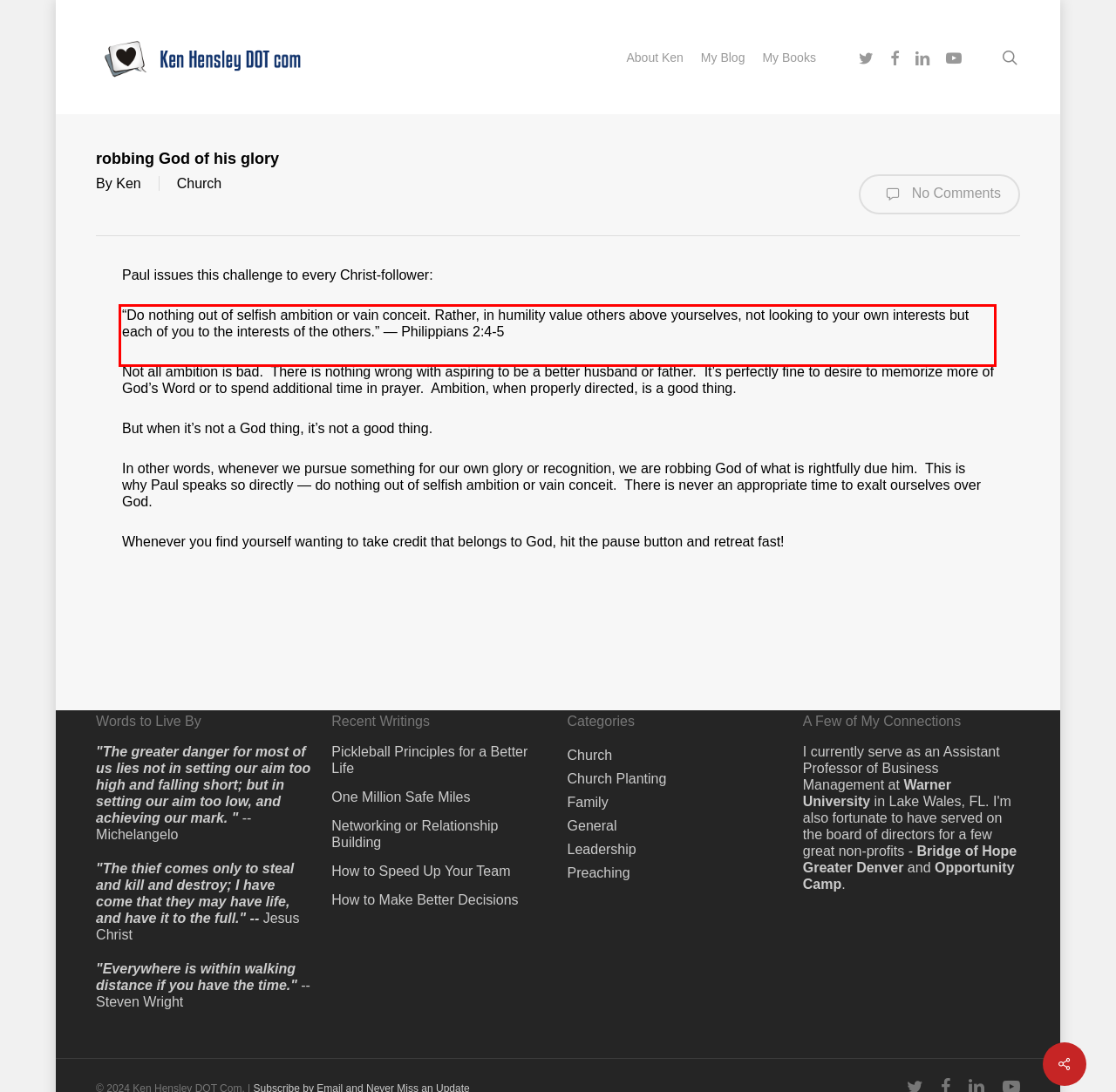Please perform OCR on the UI element surrounded by the red bounding box in the given webpage screenshot and extract its text content.

“Do nothing out of selfish ambition or vain conceit. Rather, in humility value others above yourselves, not looking to your own interests but each of you to the interests of the others.” — Philippians 2:4-5